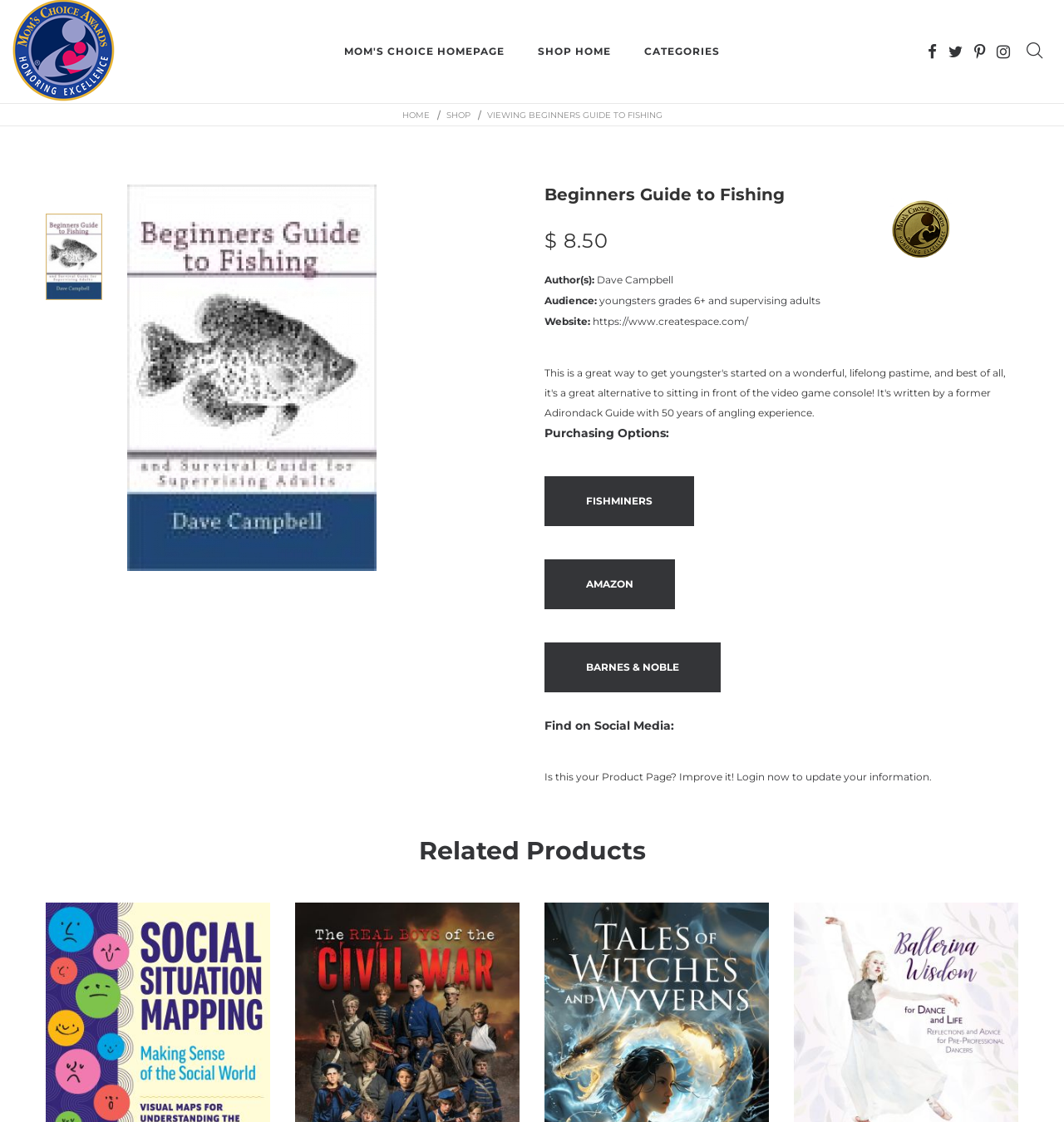Please give the bounding box coordinates of the area that should be clicked to fulfill the following instruction: "go to MOM'S CHOICE HOMEPAGE". The coordinates should be in the format of four float numbers from 0 to 1, i.e., [left, top, right, bottom].

[0.309, 0.031, 0.488, 0.061]